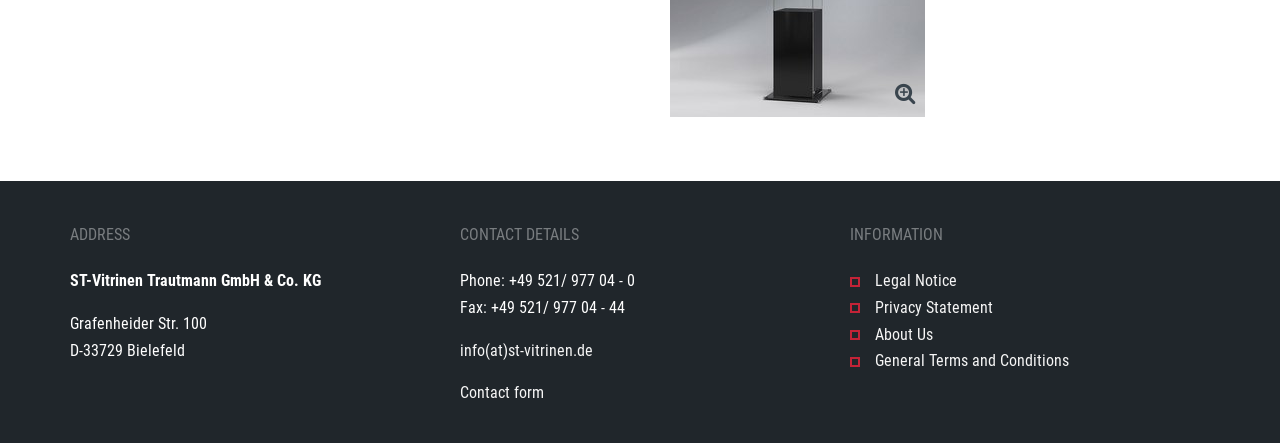What is the phone number?
Please respond to the question with a detailed and well-explained answer.

The phone number can be found in the 'CONTACT DETAILS' section, where it is written in a static text element as '+49 521/ 977 04 - 0'.